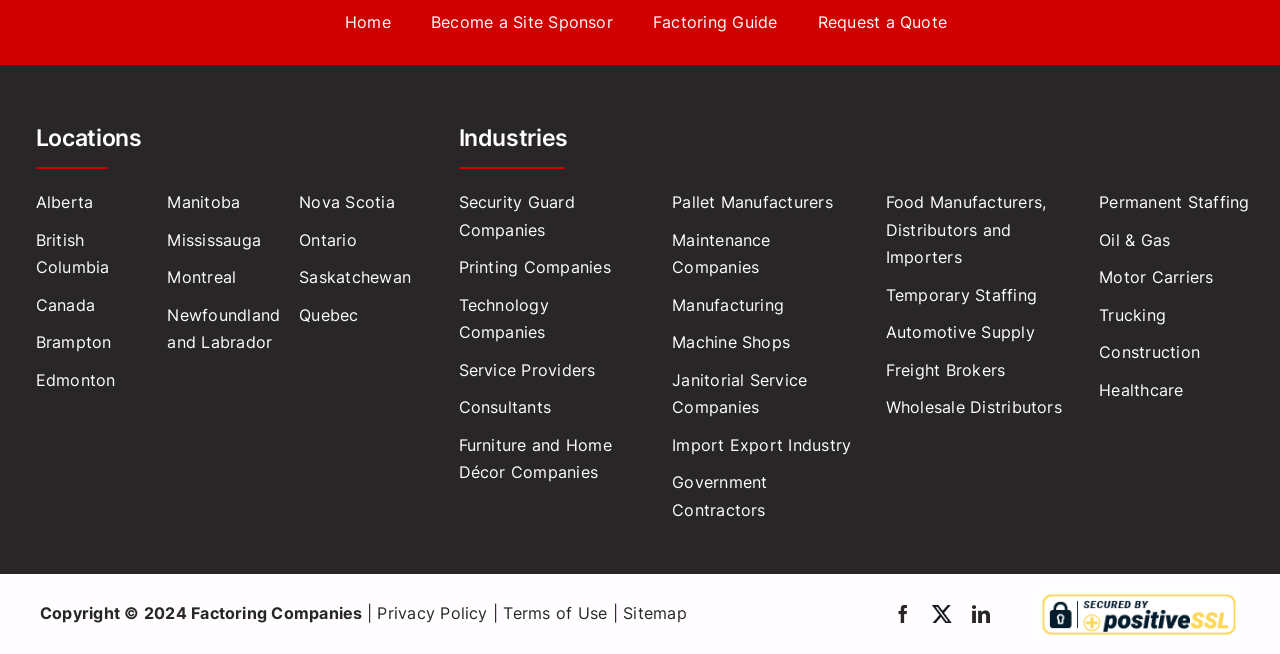Determine the bounding box coordinates for the clickable element required to fulfill the instruction: "View 'Security Guard Companies' industry". Provide the coordinates as four float numbers between 0 and 1, i.e., [left, top, right, bottom].

[0.358, 0.289, 0.499, 0.373]